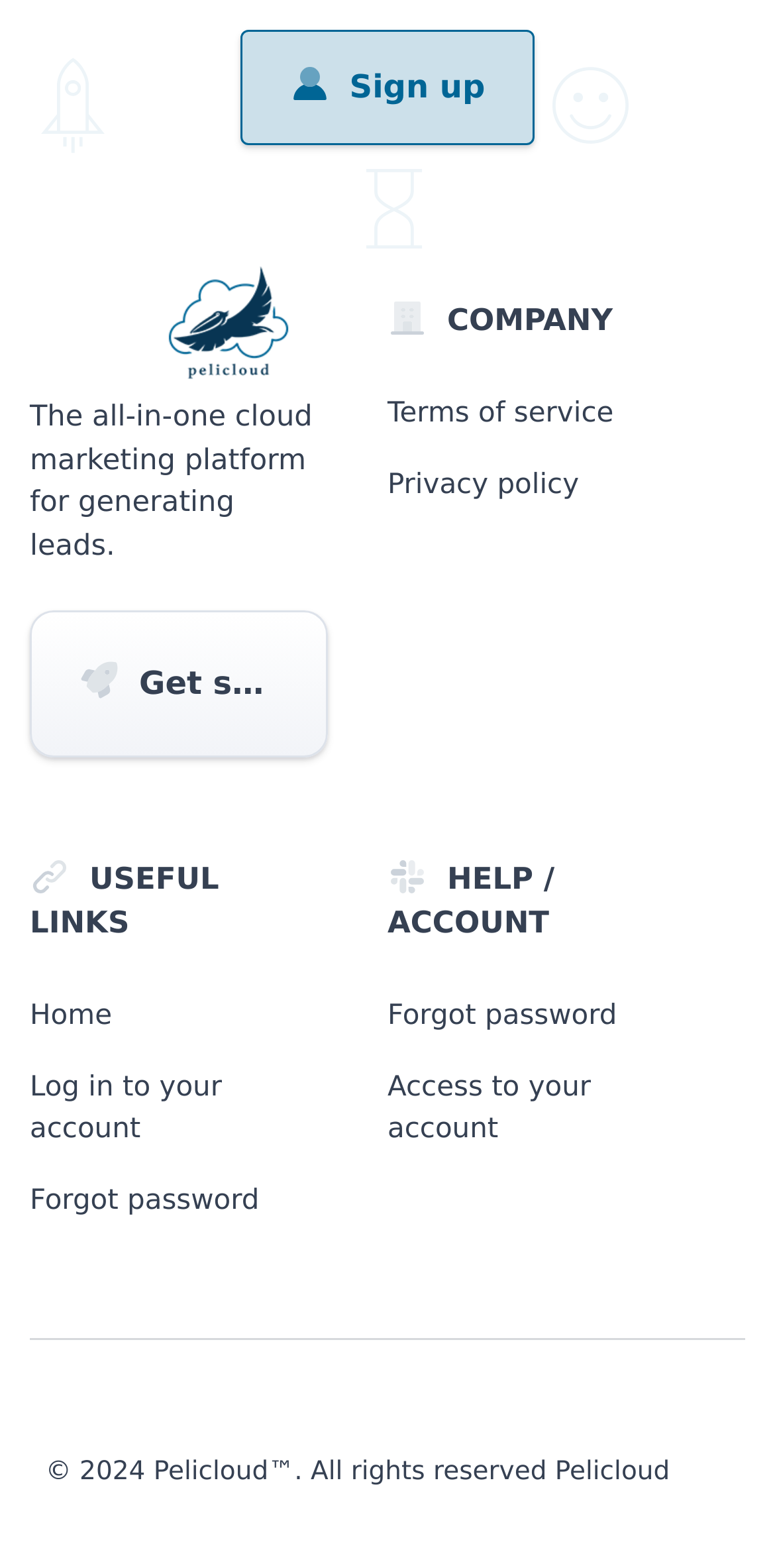Determine the bounding box coordinates for the region that must be clicked to execute the following instruction: "View terms of service".

[0.5, 0.251, 0.885, 0.277]